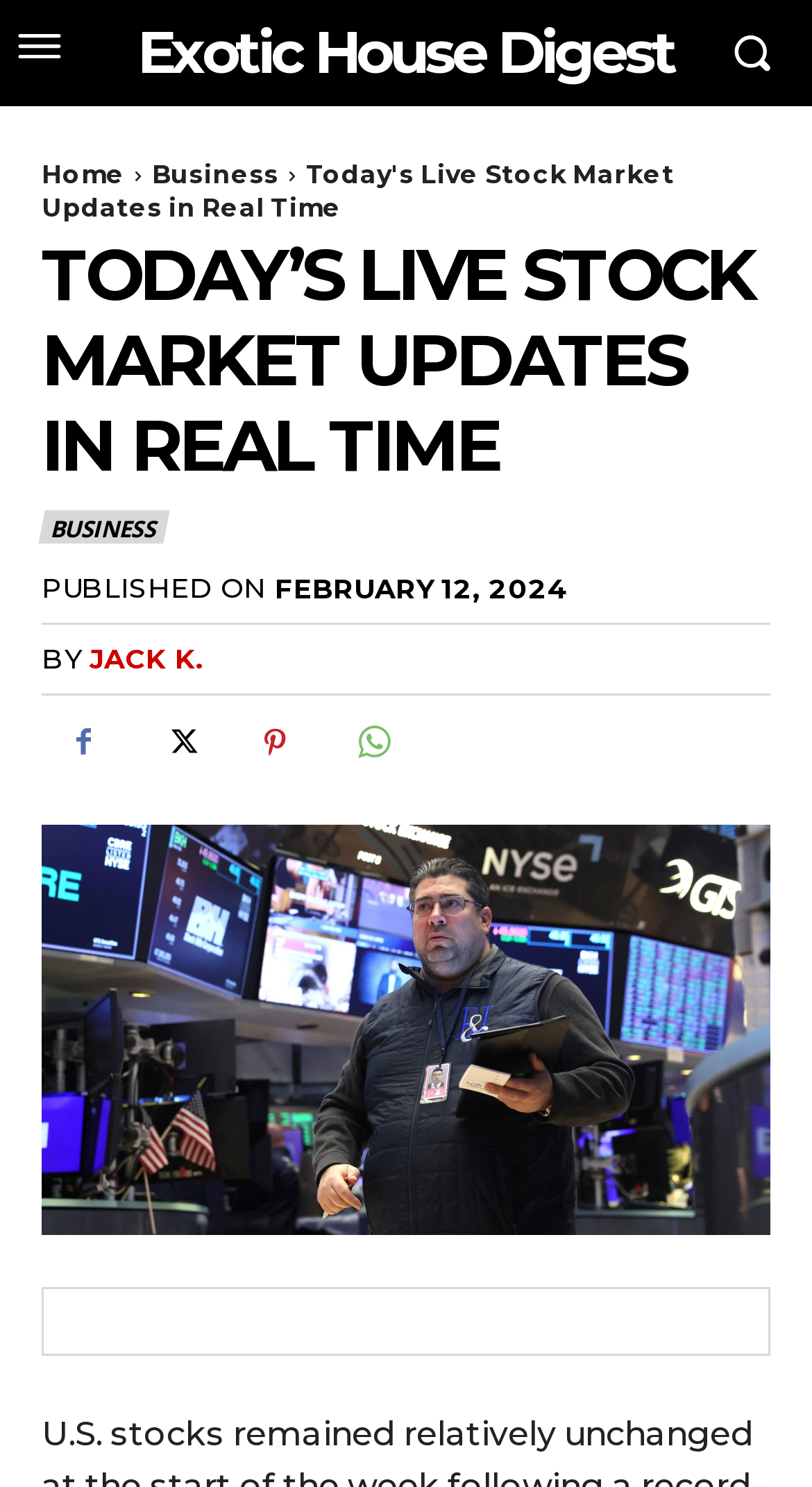Locate and provide the bounding box coordinates for the HTML element that matches this description: "Jack K.".

[0.11, 0.431, 0.251, 0.455]